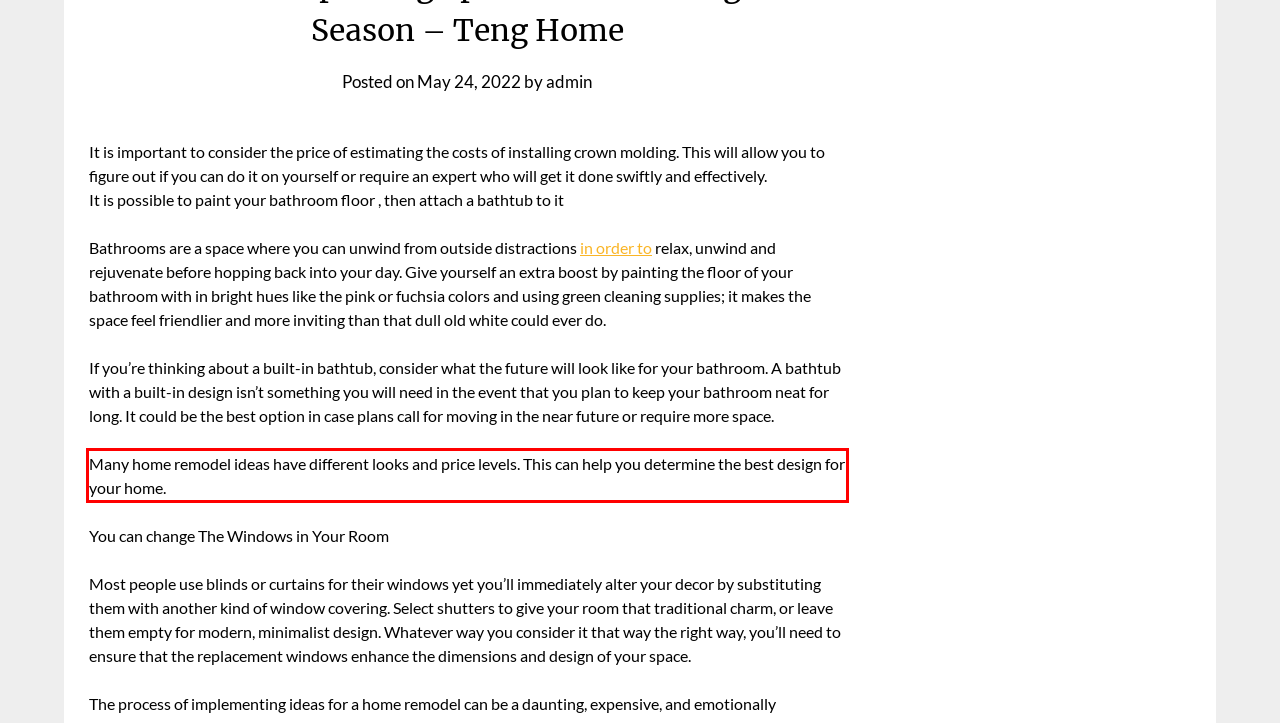The screenshot provided shows a webpage with a red bounding box. Apply OCR to the text within this red bounding box and provide the extracted content.

Many home remodel ideas have different looks and price levels. This can help you determine the best design for your home.